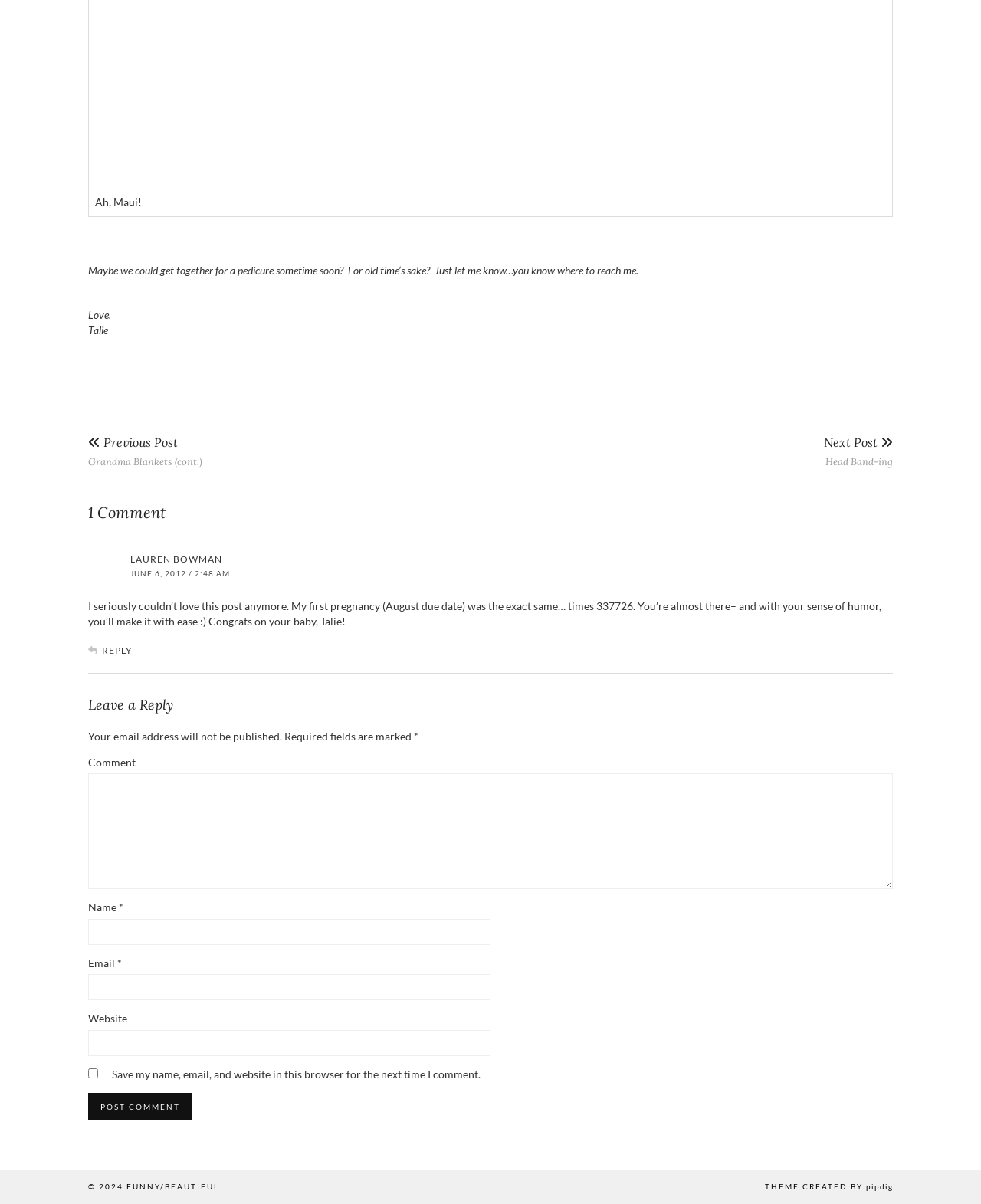Respond with a single word or short phrase to the following question: 
Who wrote the comment on this post?

Lauren Bowman